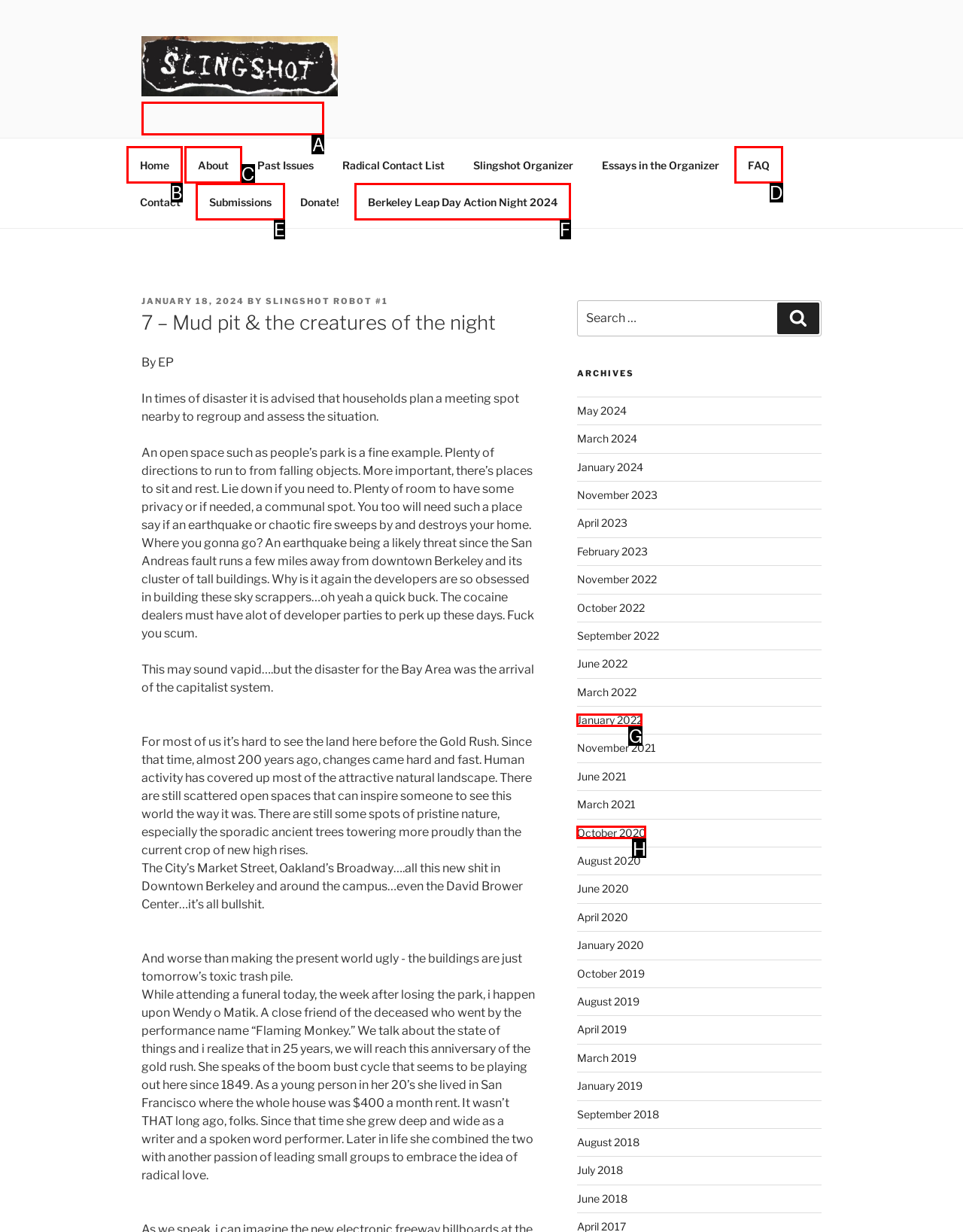Given the description: Submissions, identify the HTML element that corresponds to it. Respond with the letter of the correct option.

E